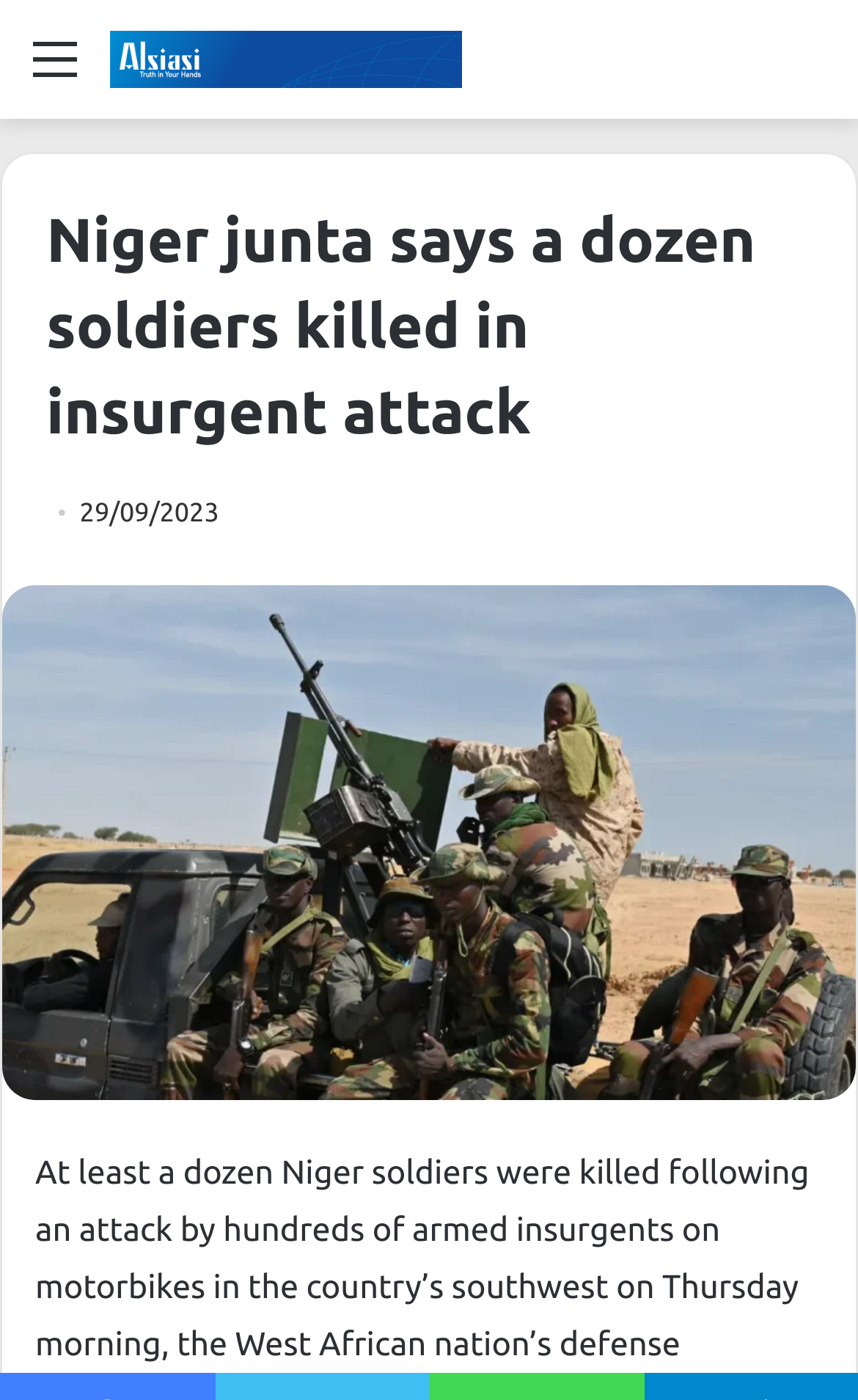Explain the contents of the webpage comprehensively.

The webpage appears to be a news article page. At the top left, there is a link labeled "Menu". Next to it, on the top center, is a link and an image with the label "Alsiasi". 

Below the top section, there is a main header that spans almost the entire width of the page, containing the title "Niger junta says a dozen soldiers killed in insurgent attack". 

Underneath the title, there is a date "29/09/2023" positioned on the left side. 

The page also contains a figure or image that takes up a significant portion of the page, located below the title and date.